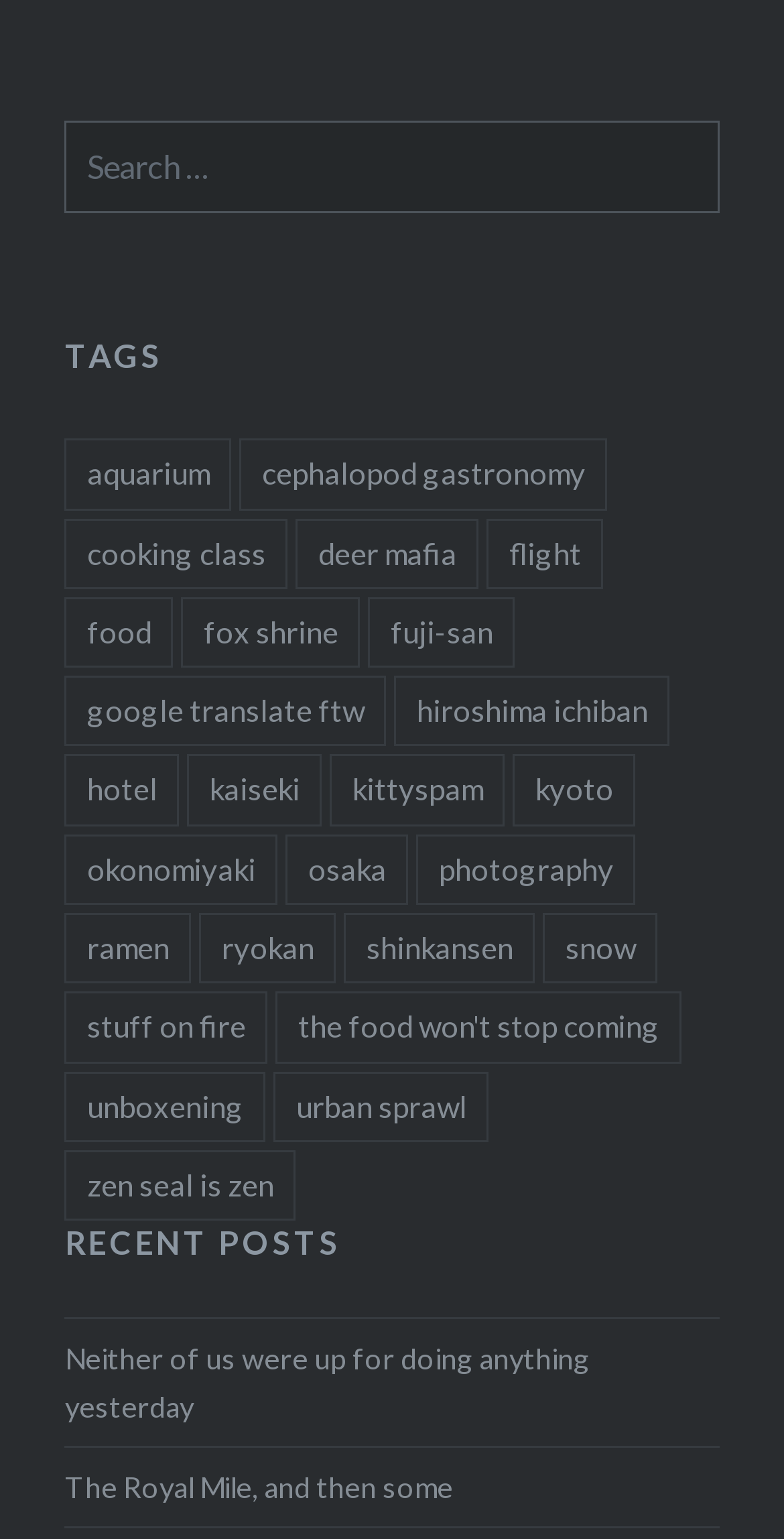What is the second tag listed?
Please answer using one word or phrase, based on the screenshot.

cephalopod gastronomy